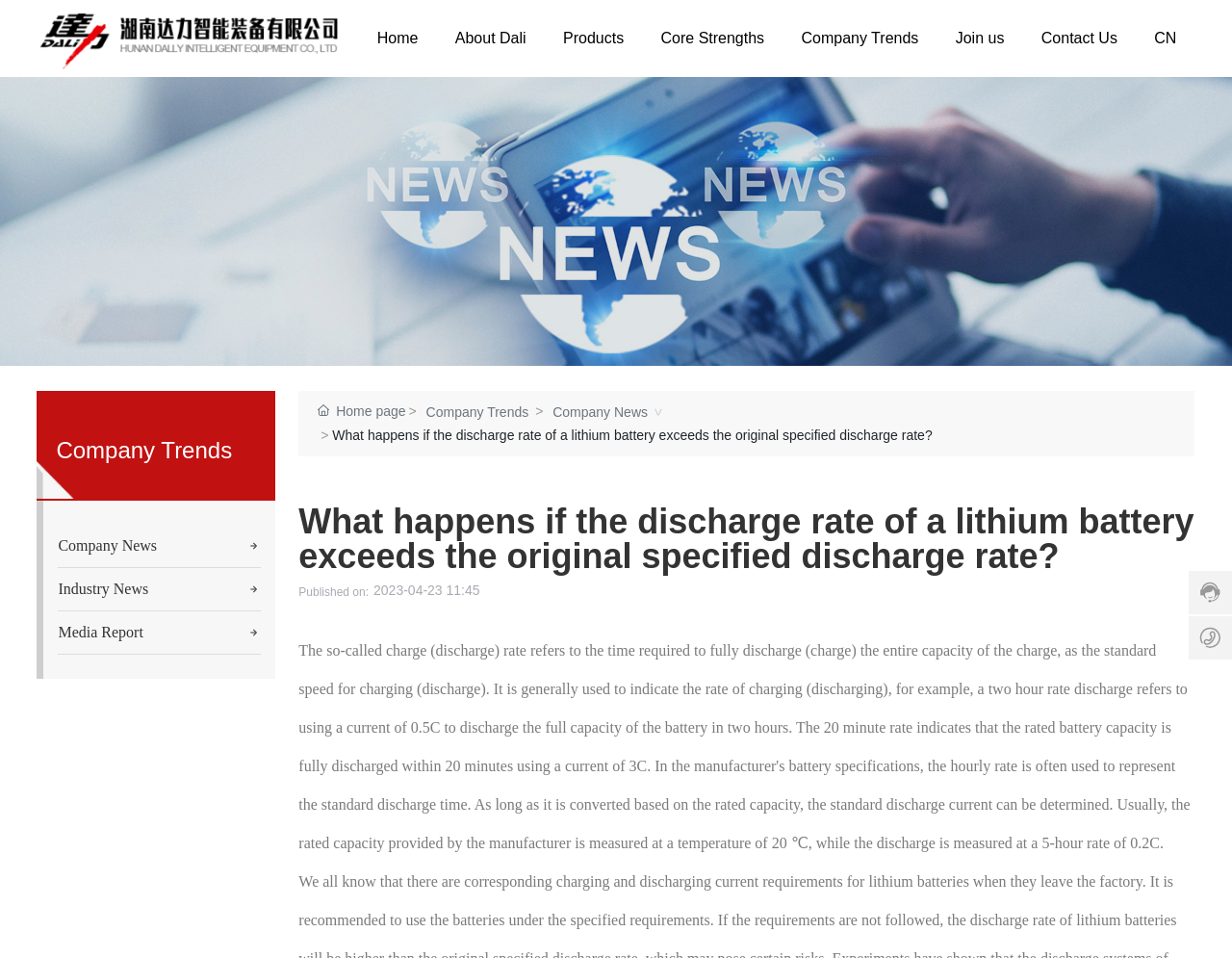What is the main topic of the current webpage?
Offer a detailed and full explanation in response to the question.

The main topic of the current webpage can be inferred from the title 'What happens if the discharge rate of a lithium battery exceeds the original specified discharge rate?' which is displayed prominently on the webpage.